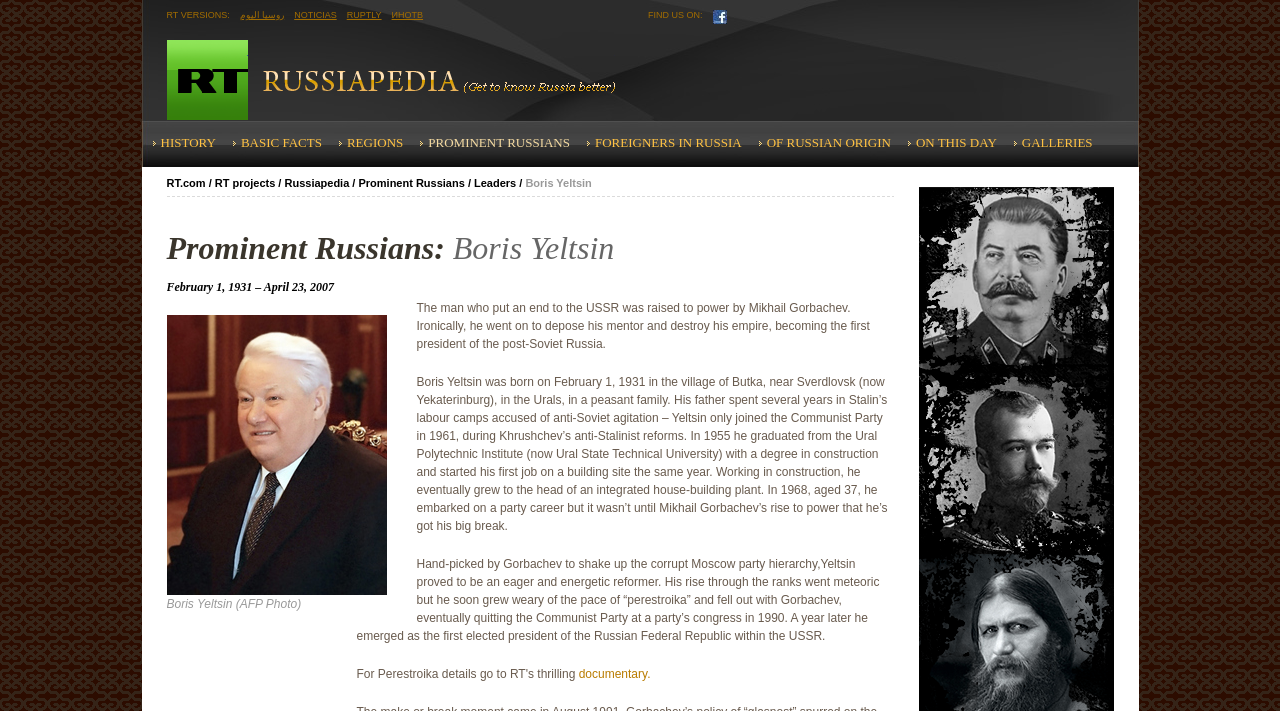Who hand-picked Boris Yeltsin to shake up the corrupt Moscow party hierarchy?
Provide a one-word or short-phrase answer based on the image.

Mikhail Gorbachev